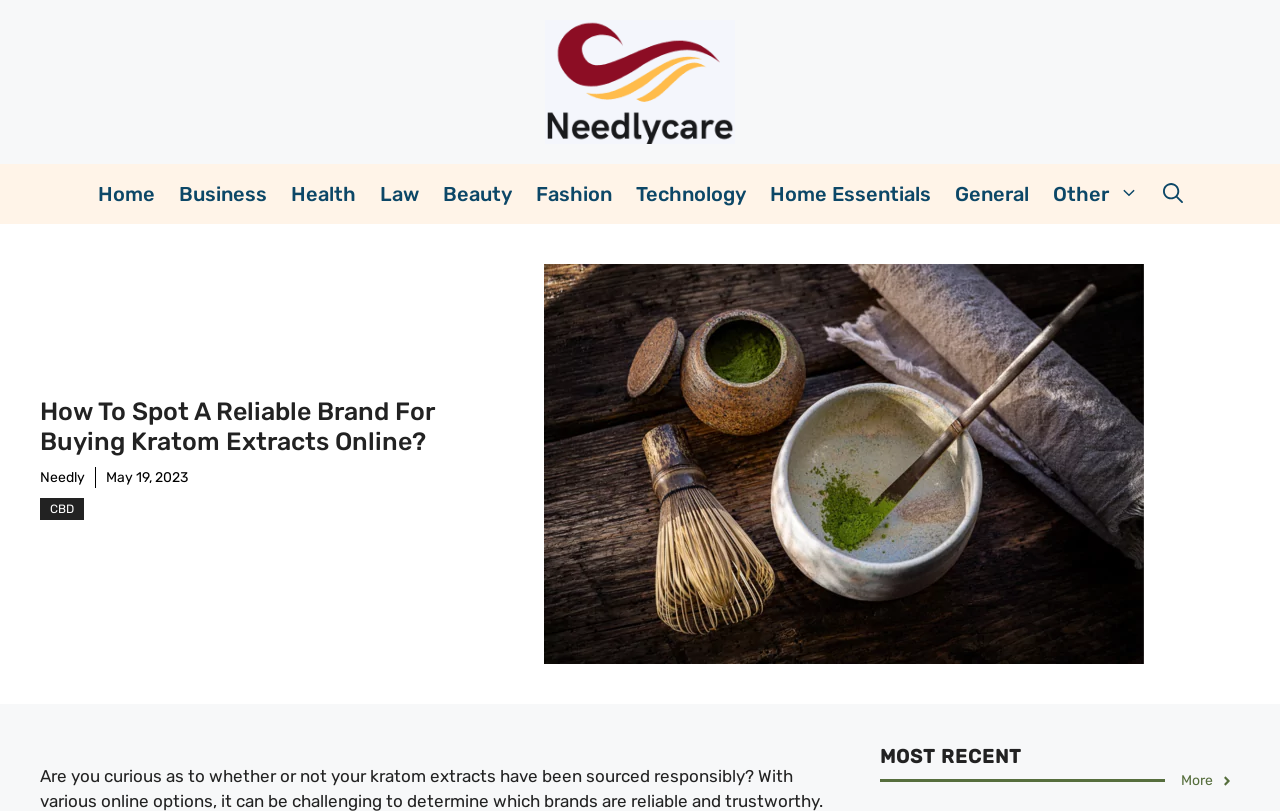Please pinpoint the bounding box coordinates for the region I should click to adhere to this instruction: "Contact Us".

None